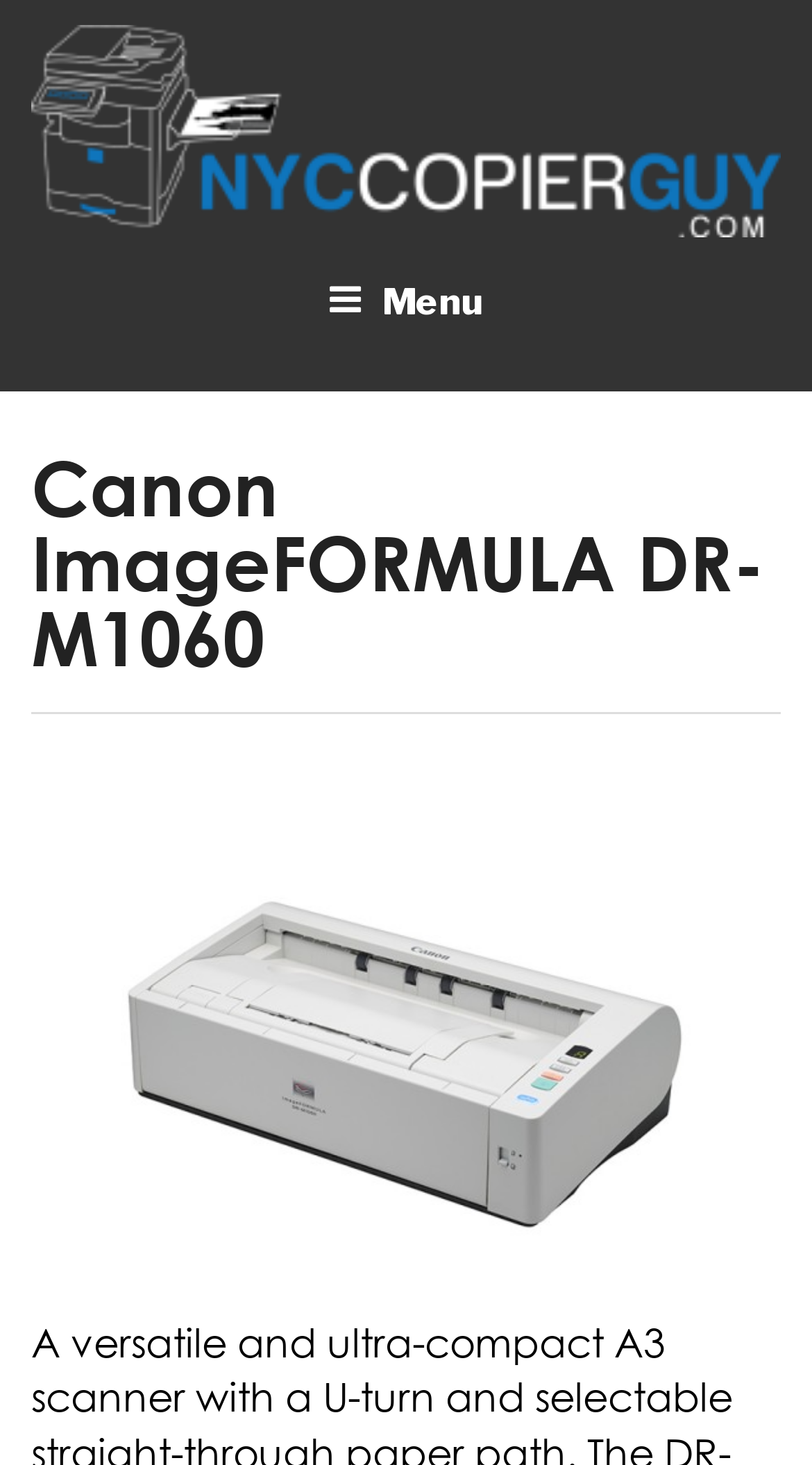Is there a menu on the webpage?
Please give a well-detailed answer to the question.

I found a button element with the text 'Menu' on the webpage, which suggests that there is a menu available. The button is located in the top navigation section of the webpage.